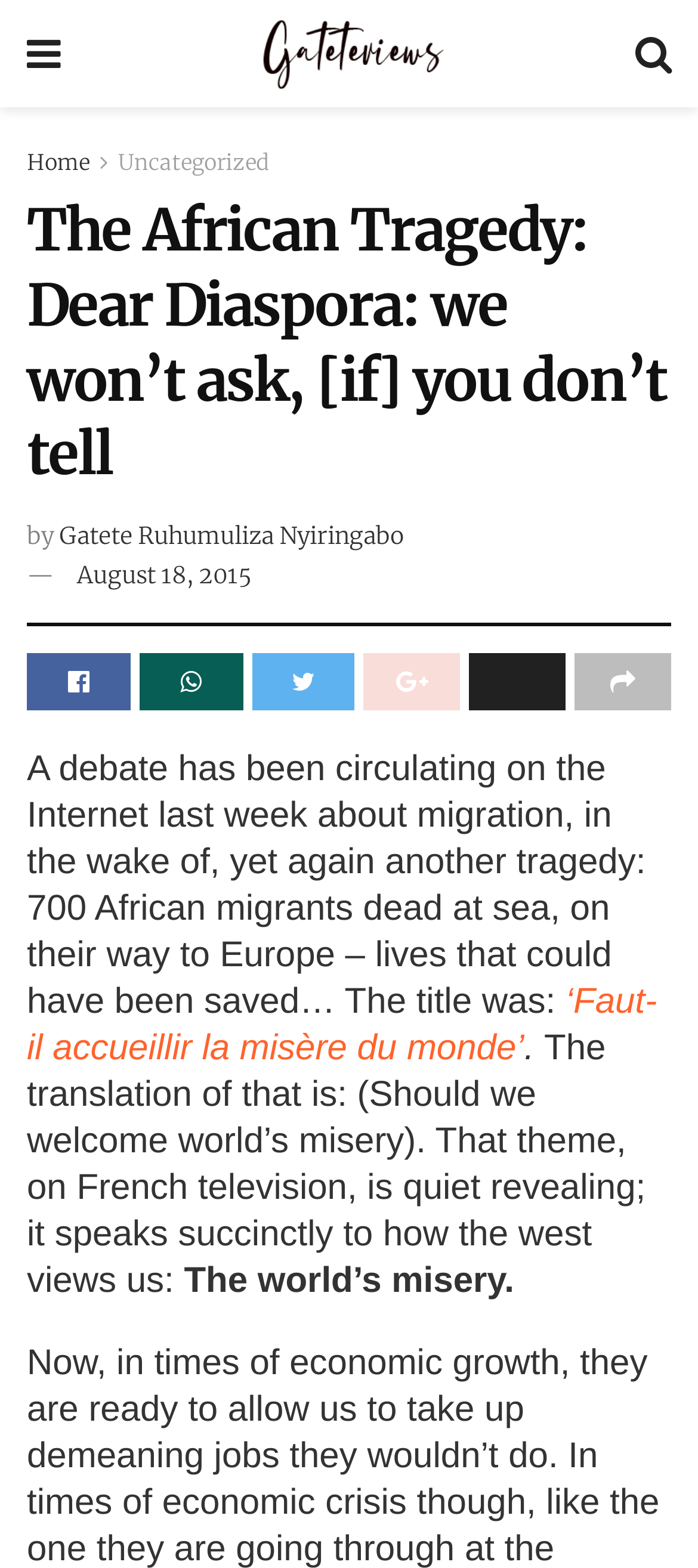Locate the bounding box coordinates of the clickable area needed to fulfill the instruction: "Click the Home link".

[0.038, 0.095, 0.128, 0.112]